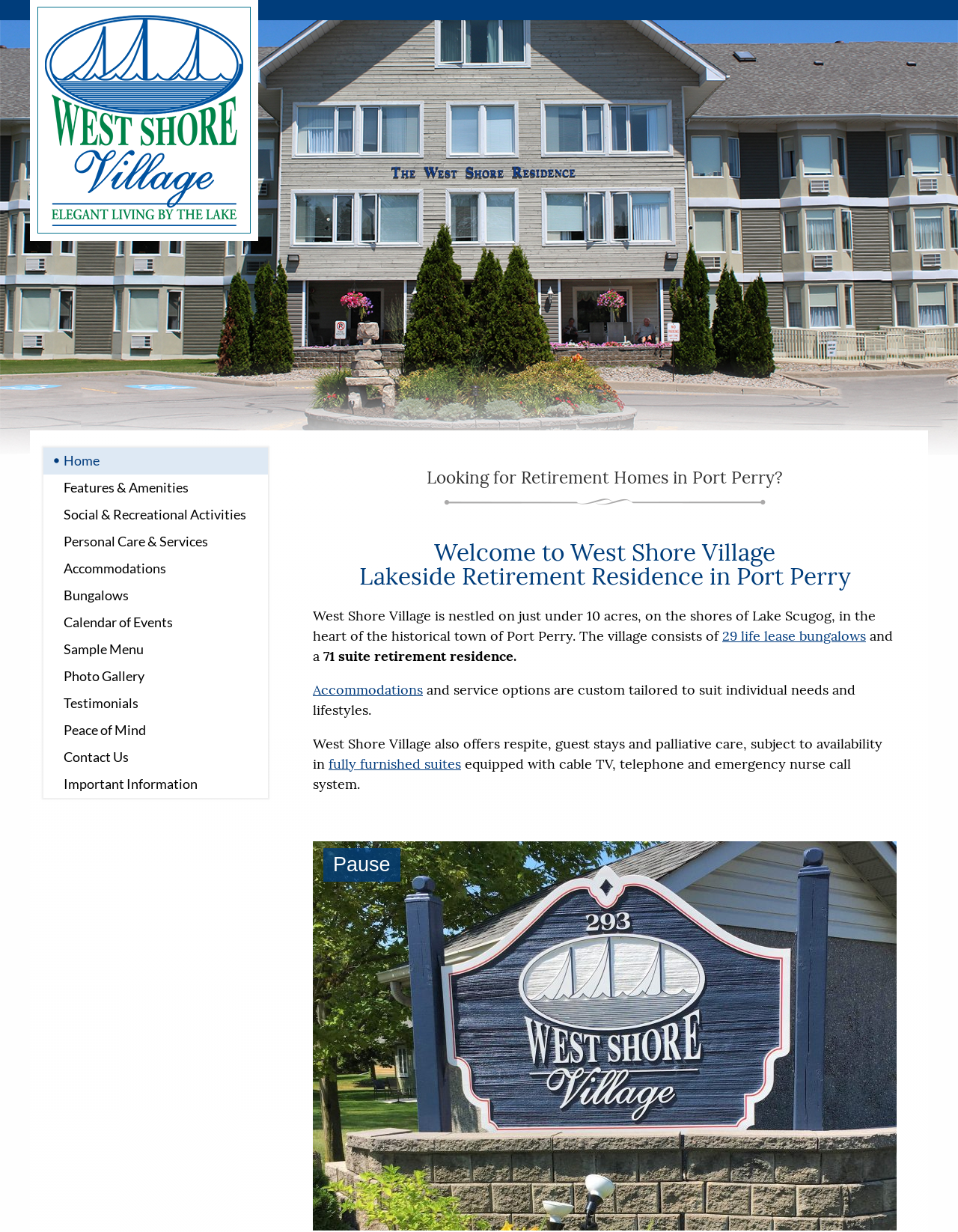Identify the bounding box coordinates for the element that needs to be clicked to fulfill this instruction: "Click on the '29 life lease bungalows' link". Provide the coordinates in the format of four float numbers between 0 and 1: [left, top, right, bottom].

[0.754, 0.509, 0.904, 0.523]